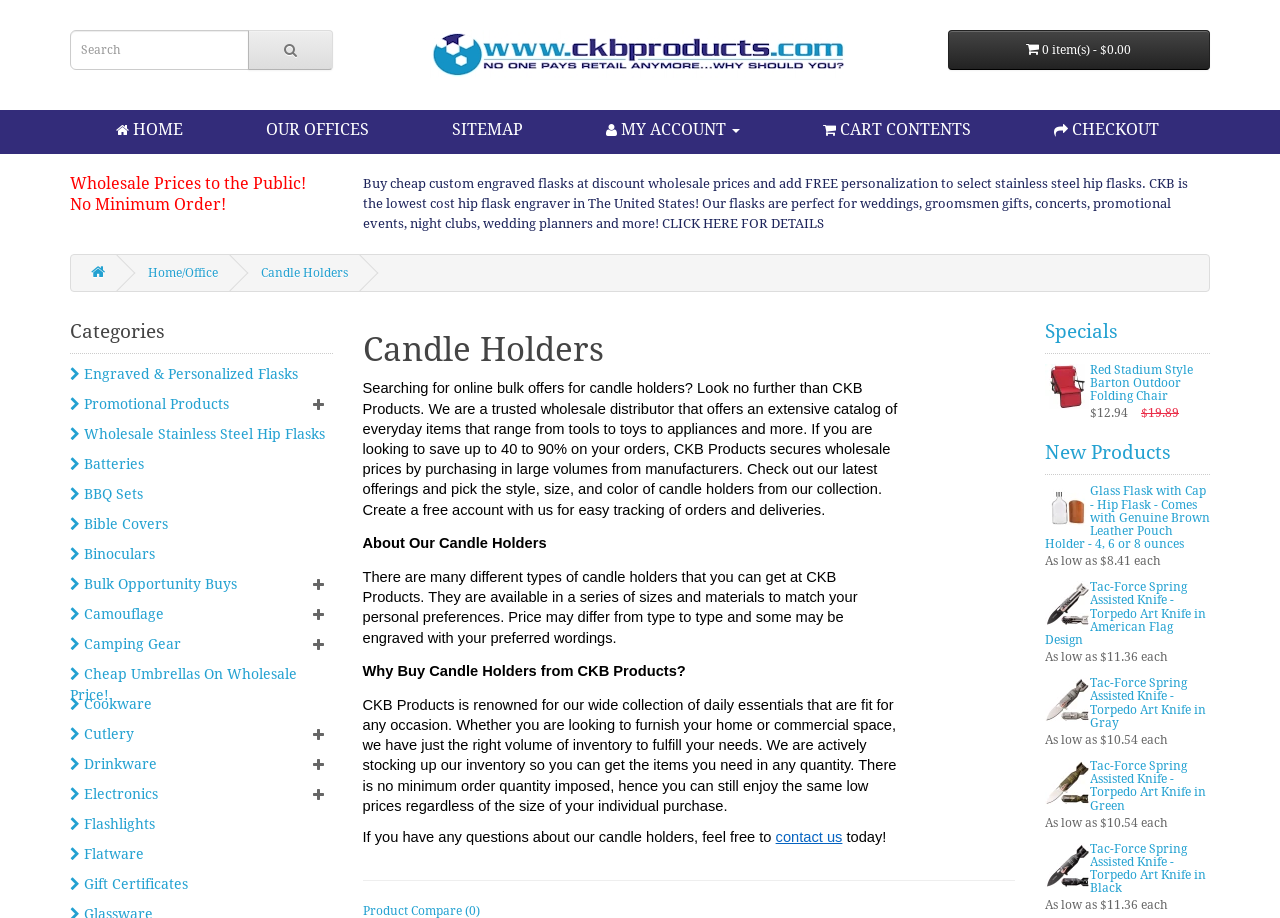What types of products are available on this website?
From the details in the image, provide a complete and detailed answer to the question.

The website offers a range of Home/Office products, which can be seen from the categories listed on the left side of the webpage, such as Candle Holders, Engraved & Personalized Flasks, Promotional Products, and more.